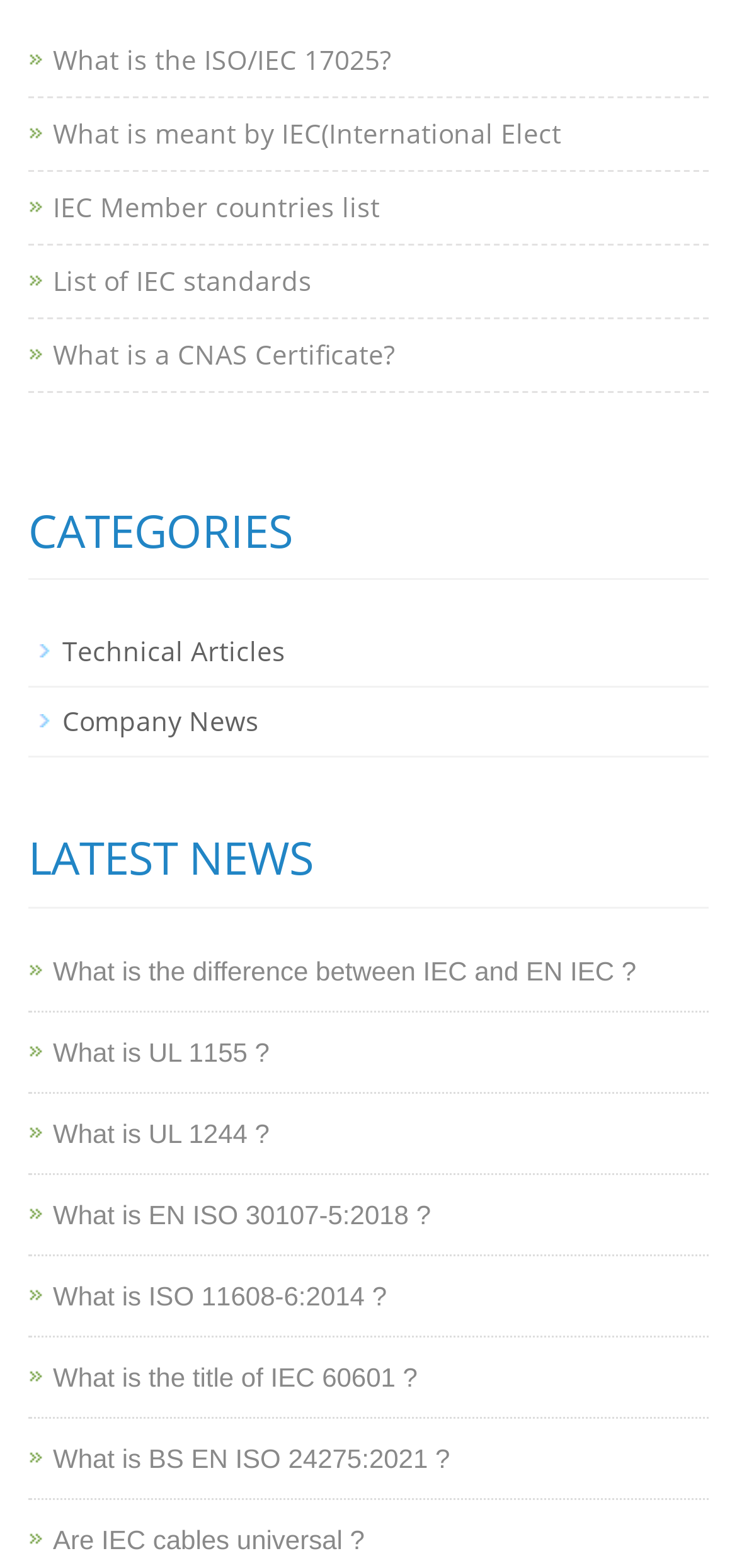Please identify the bounding box coordinates of the clickable area that will allow you to execute the instruction: "View Lentor Hills Residences".

None